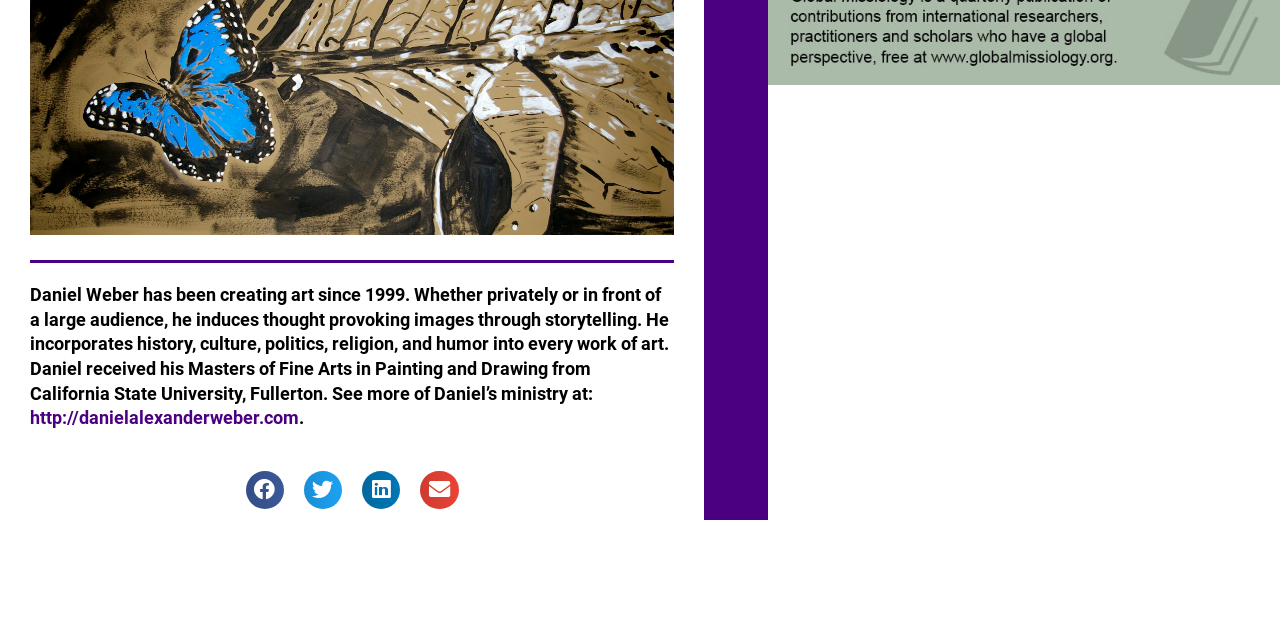Find the bounding box coordinates for the HTML element specified by: "SaltmarshSenior Center".

None